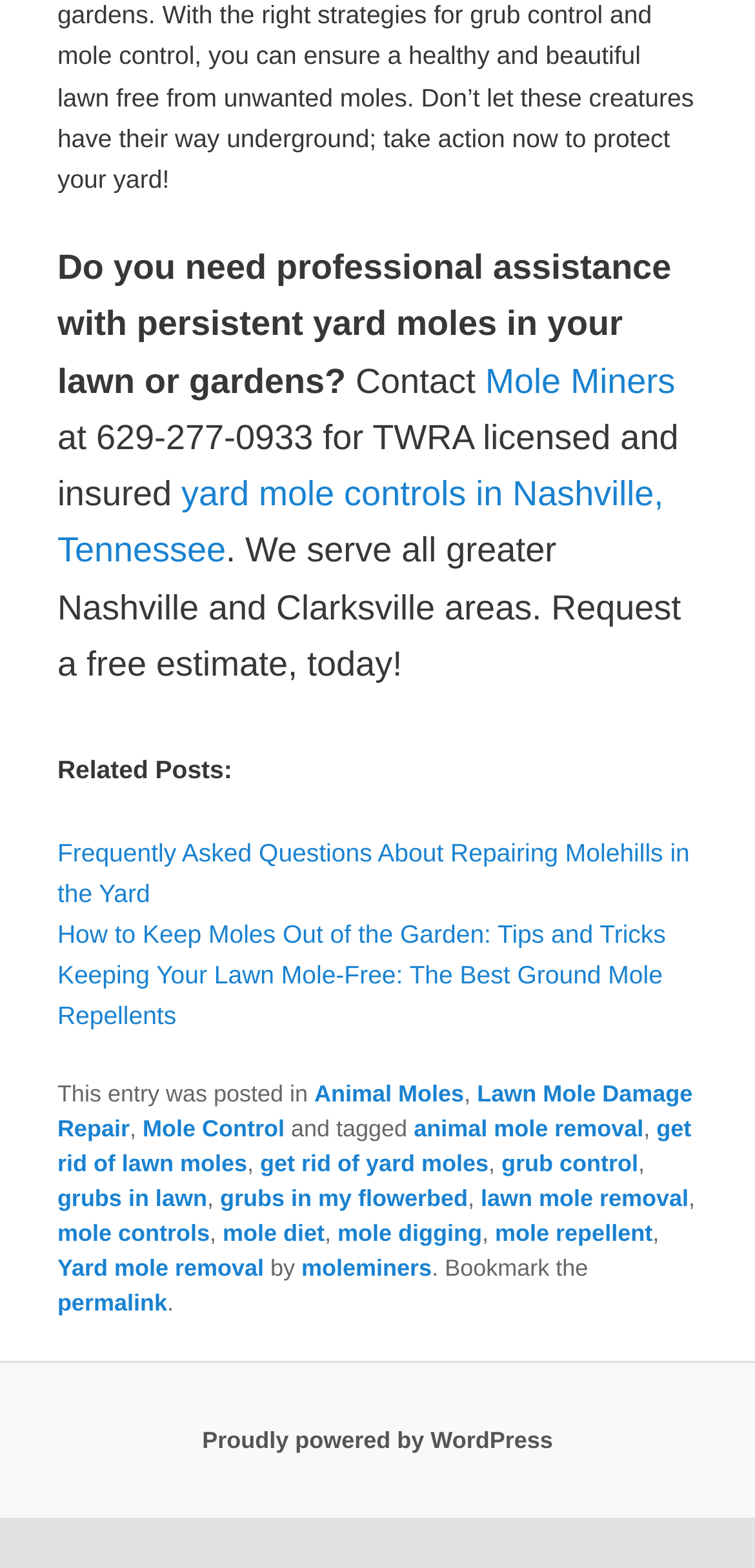Please find the bounding box coordinates (top-left x, top-left y, bottom-right x, bottom-right y) in the screenshot for the UI element described as follows: get rid of yard moles

[0.344, 0.734, 0.647, 0.751]